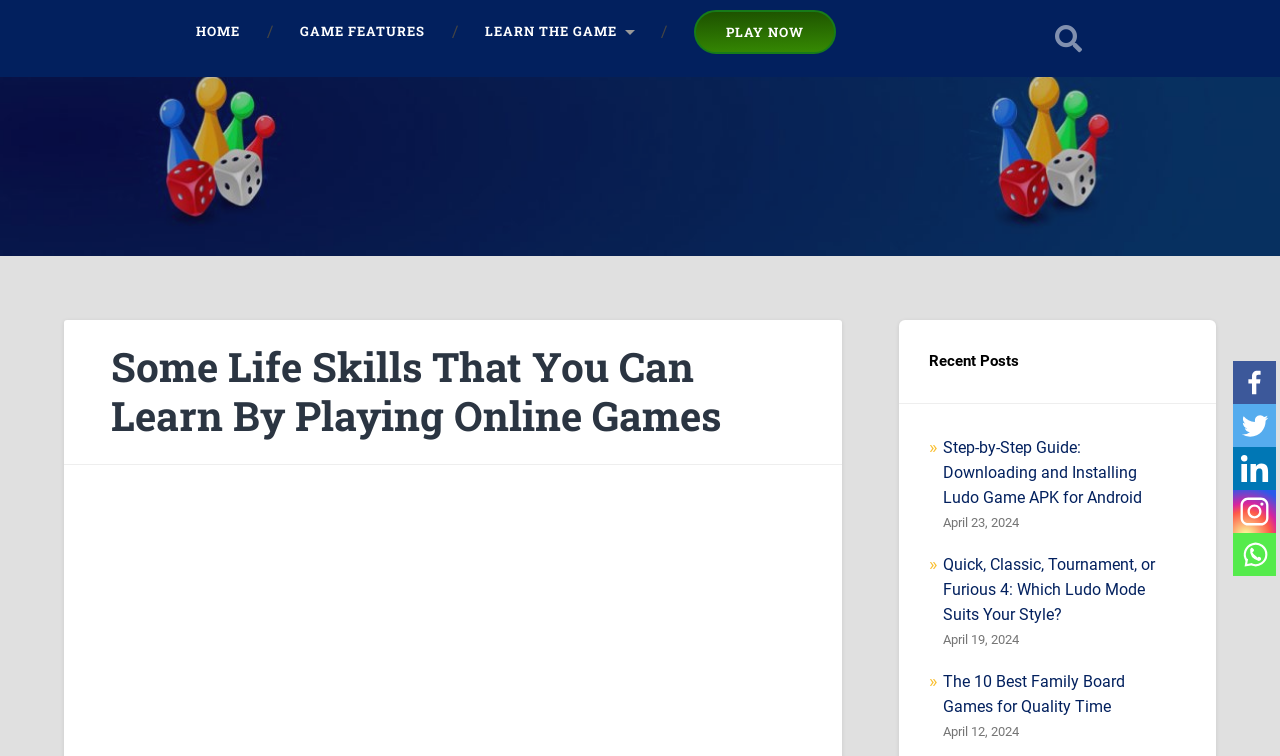Please locate the bounding box coordinates of the element that needs to be clicked to achieve the following instruction: "search". The coordinates should be four float numbers between 0 and 1, i.e., [left, top, right, bottom].

[0.819, 0.007, 0.85, 0.097]